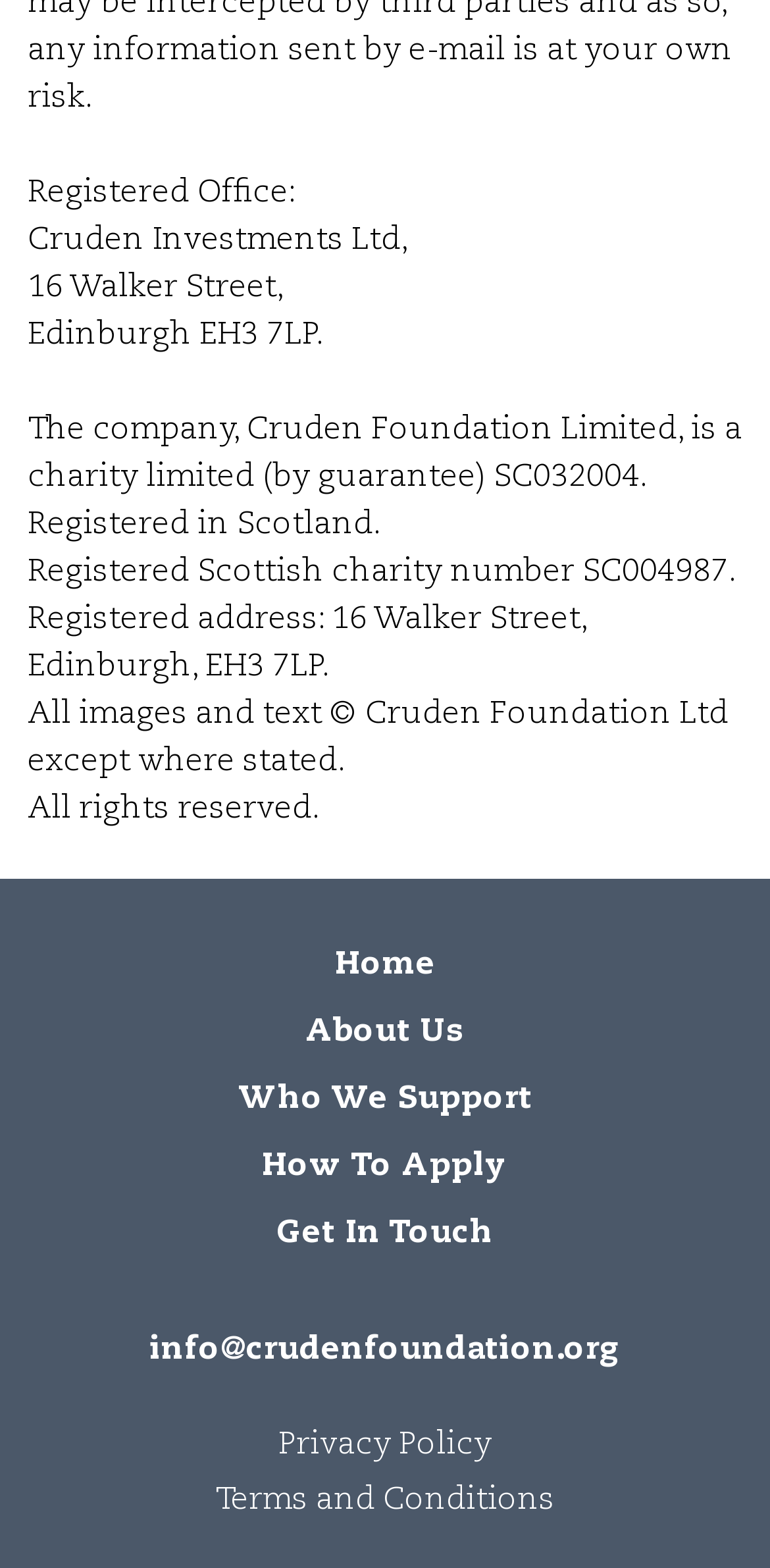Bounding box coordinates should be provided in the format (top-left x, top-left y, bottom-right x, bottom-right y) with all values between 0 and 1. Identify the bounding box for this UI element: About Us

[0.397, 0.644, 0.603, 0.669]